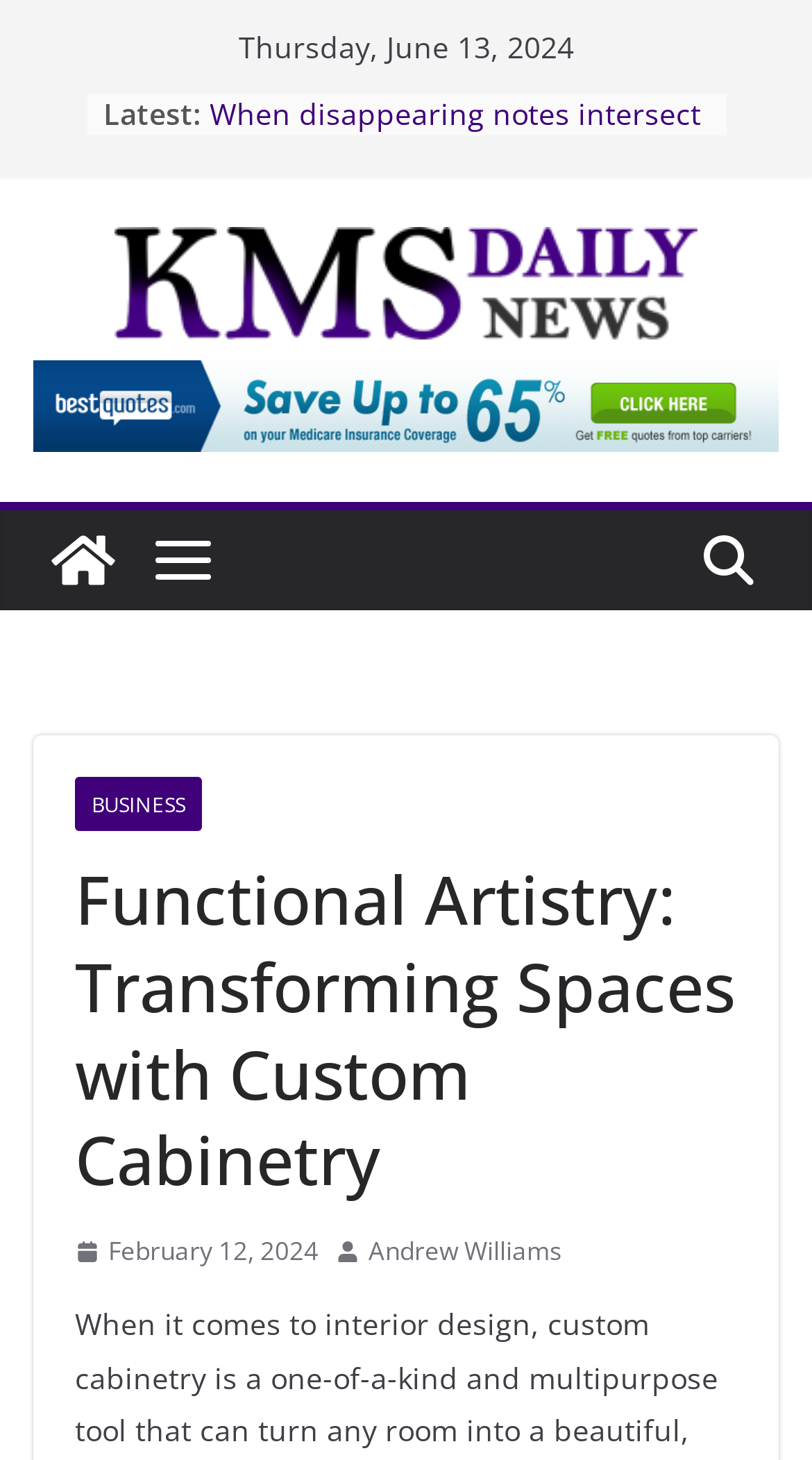Is there an image next to the link 'KMS Daily News'? Examine the screenshot and reply using just one word or a brief phrase.

Yes